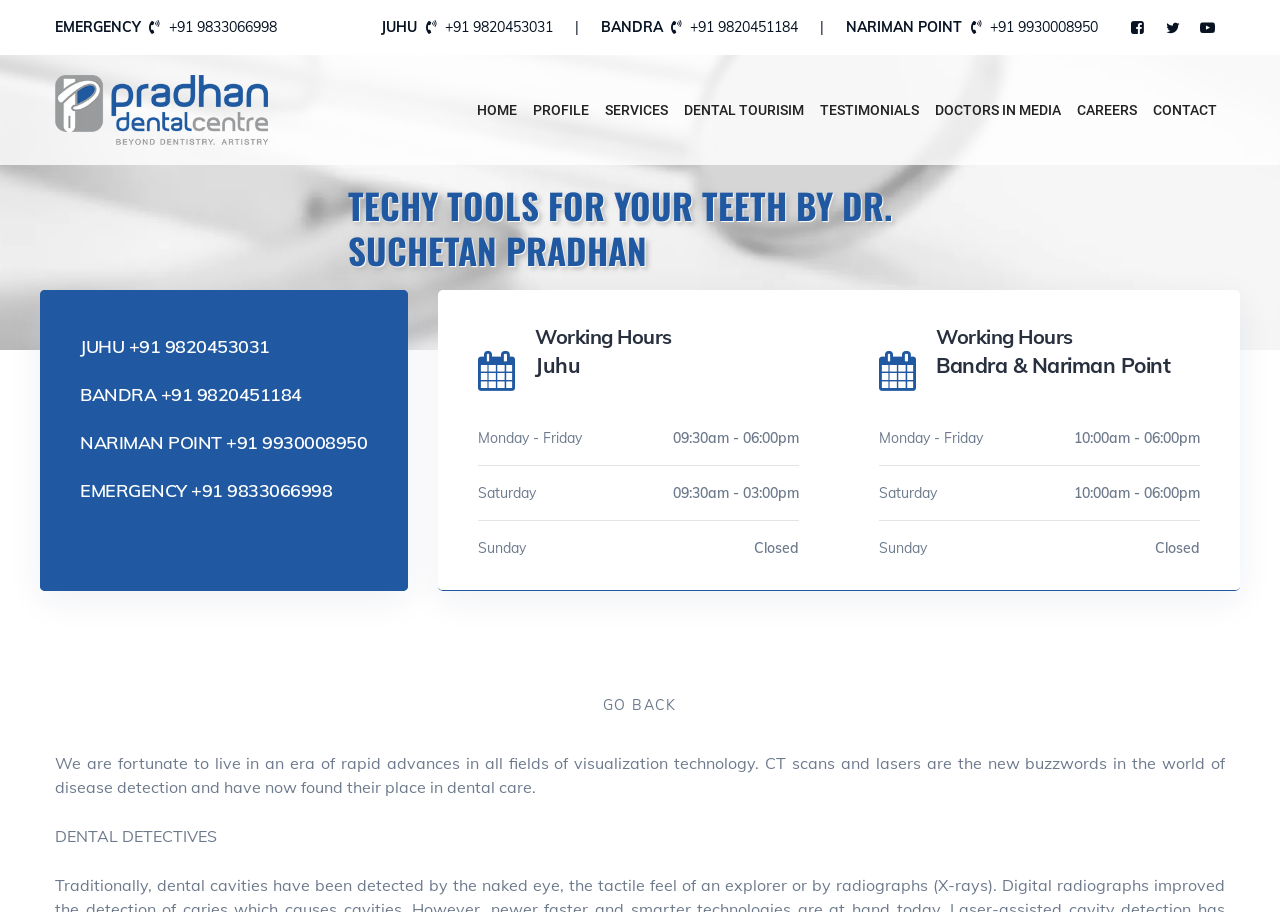Provide a brief response to the question below using a single word or phrase: 
What is the name of the dental centre?

Pradhan Dental Centre